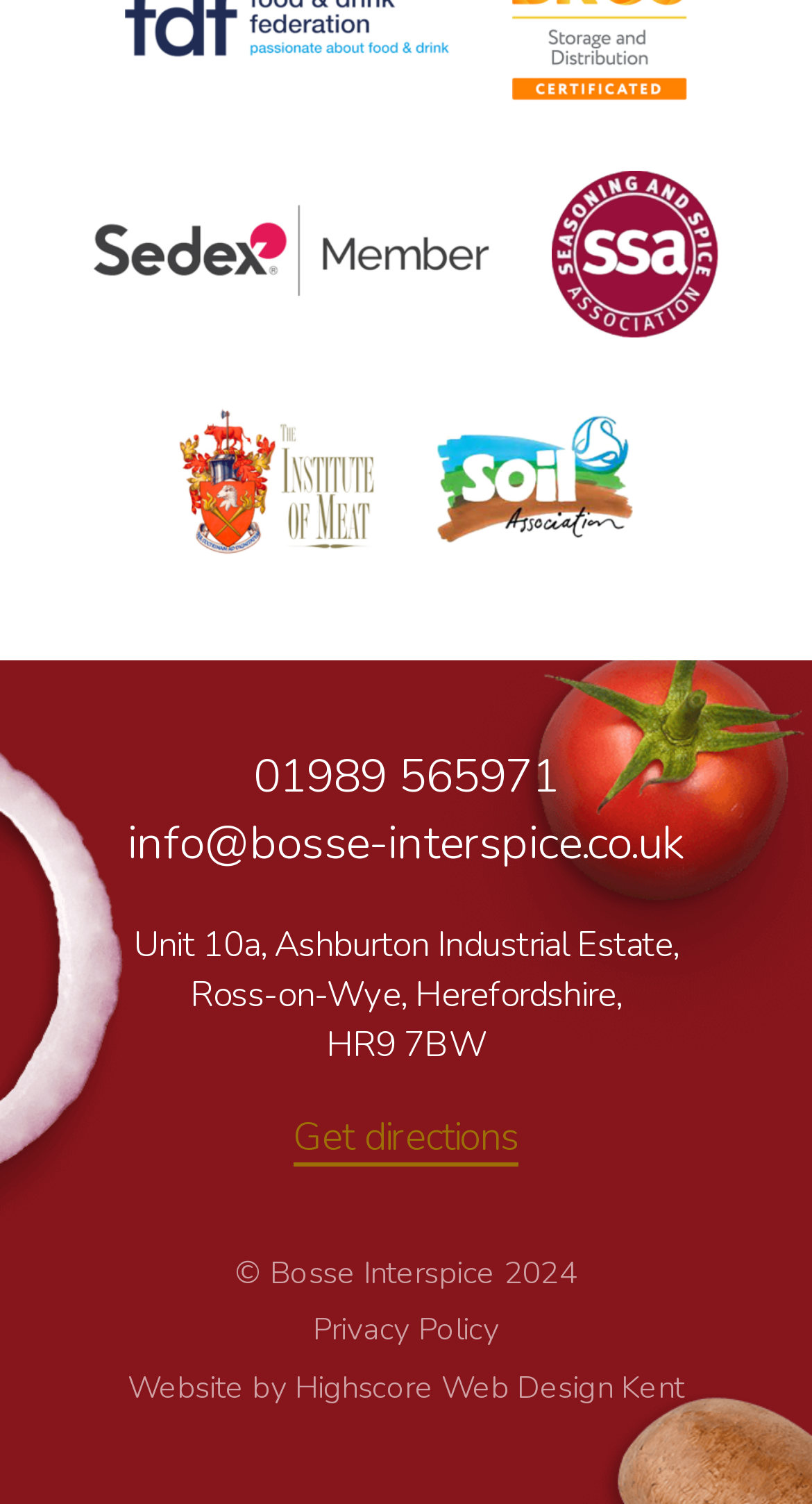Given the element description: "Web Design Kent", predict the bounding box coordinates of this UI element. The coordinates must be four float numbers between 0 and 1, given as [left, top, right, bottom].

[0.544, 0.907, 0.843, 0.935]